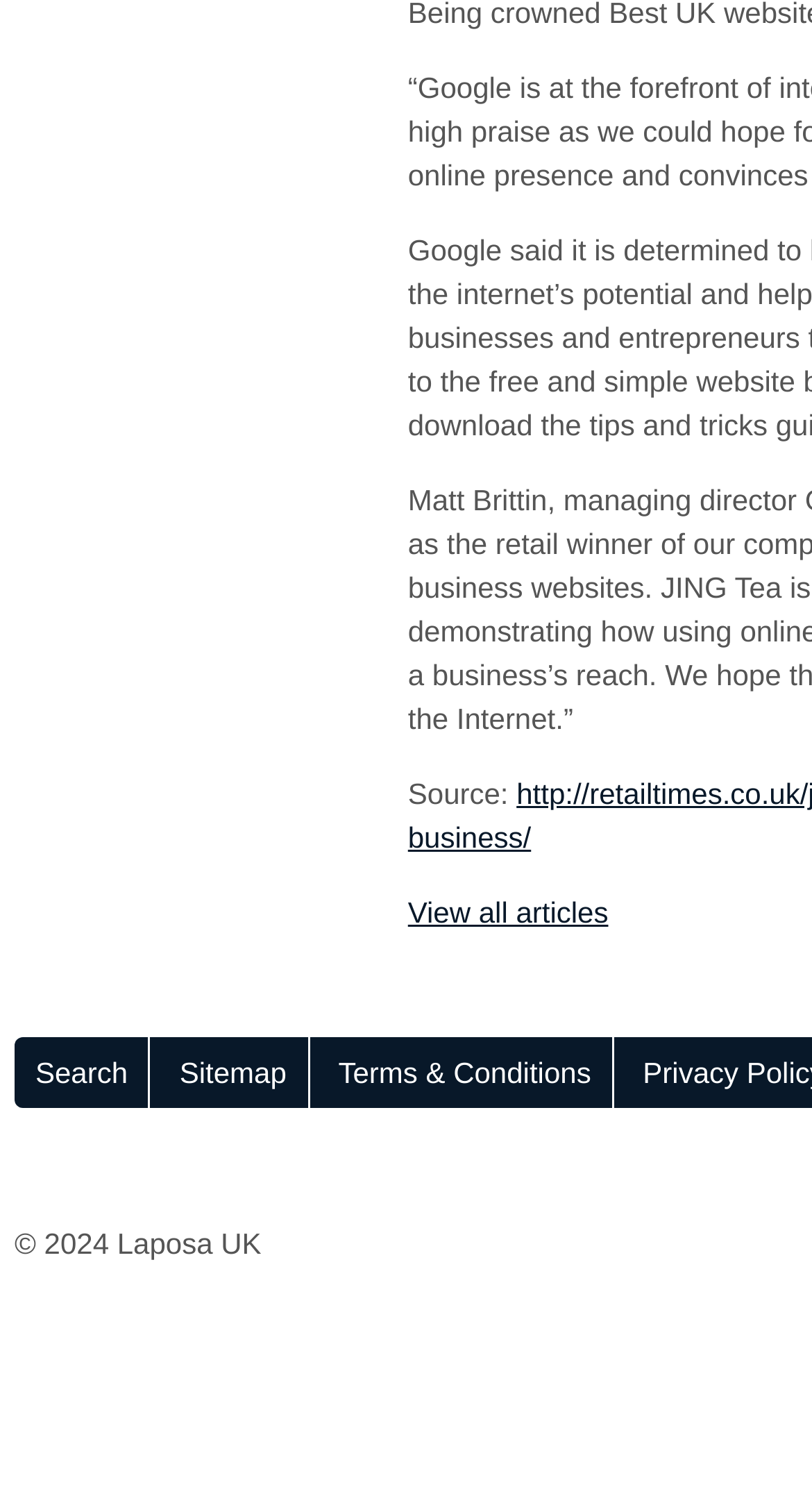Determine the bounding box coordinates for the HTML element mentioned in the following description: "Search". The coordinates should be a list of four floats ranging from 0 to 1, represented as [left, top, right, bottom].

[0.018, 0.686, 0.183, 0.733]